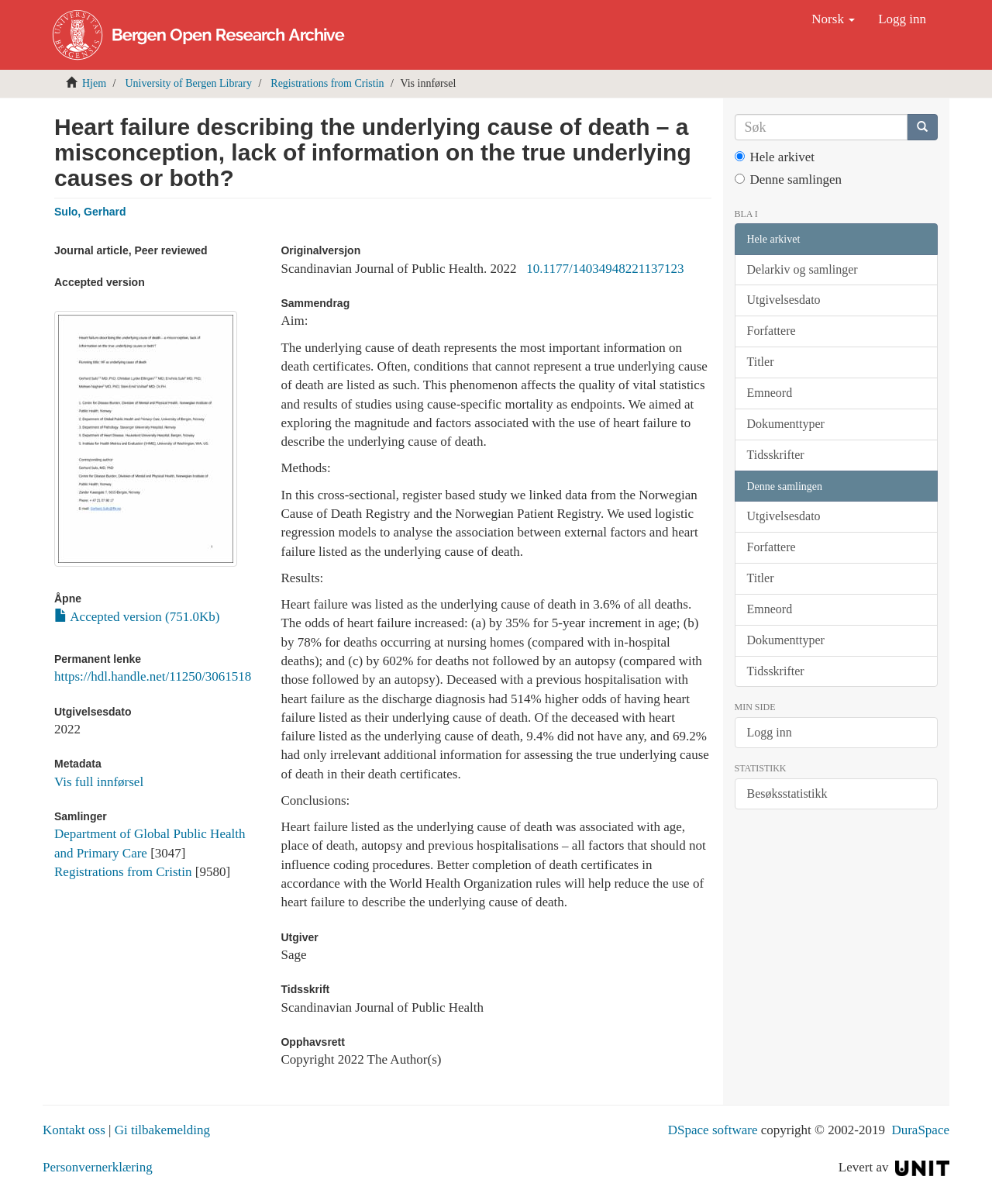Use a single word or phrase to answer the question: 
What is the publication date of the article?

2022